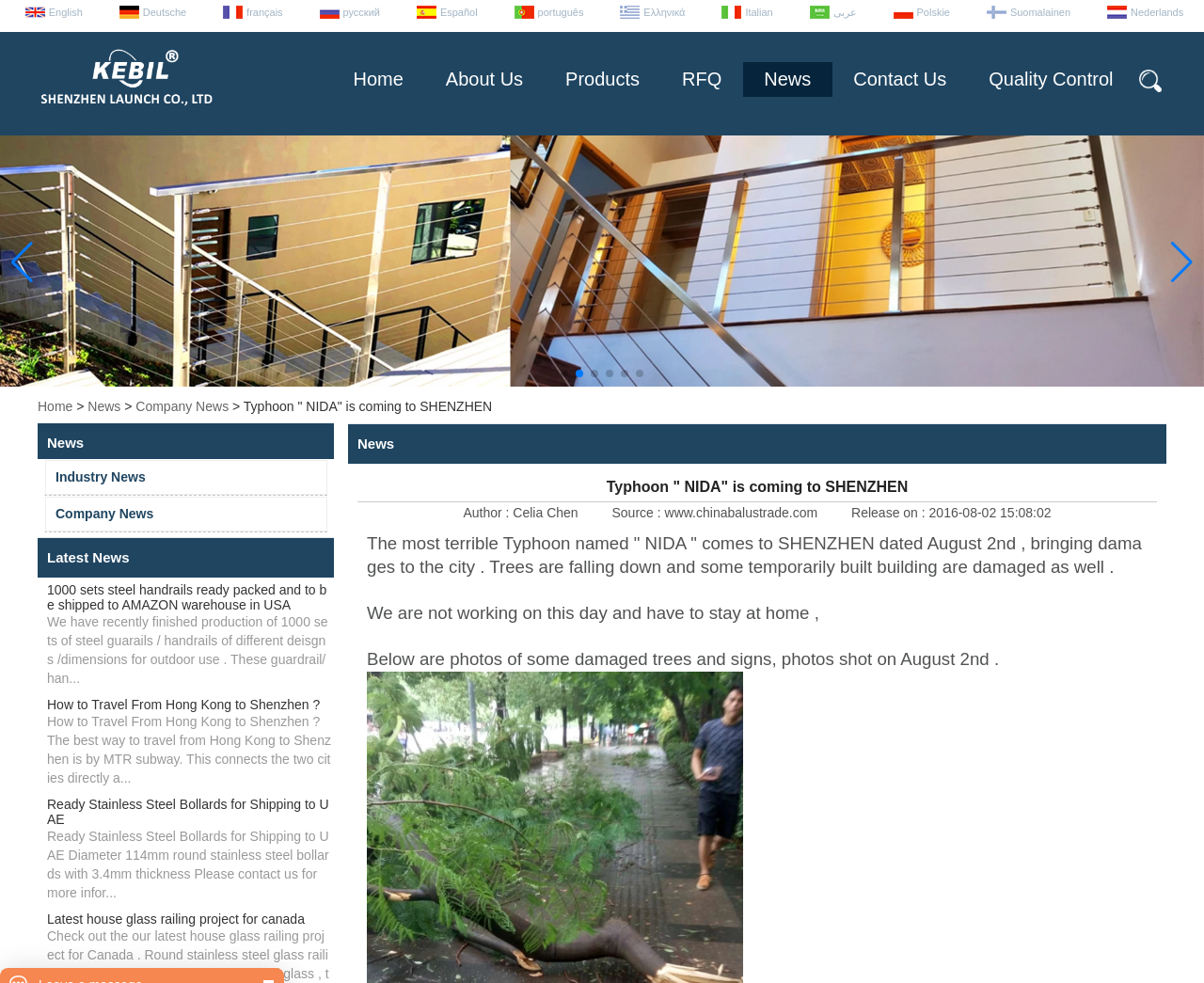Describe all the key features and sections of the webpage thoroughly.

The webpage is about Typhoon "NIDA" and its impact on Shenzhen. At the top, there is a language selection menu with links to various languages, including English, Deutsche, français, русский, Español, português, Ελληνικά, Italian, عربى, Polskie, Suomalainen, and Nederlands. 

Below the language selection menu, there is a logo of Shenzhen Launch Co.,Ltd, accompanied by a link to the company's website. A navigation menu follows, with links to Home, About Us, Products, RFQ, News, Contact Us, and Quality Control.

The main content of the webpage is divided into two sections. The left section has a series of news articles, with headings and brief summaries. The articles include "1000 sets steel handrails ready packed and to be shipped to AMAZON warehouse in USA", "How to Travel From Hong Kong to Shenzhen?", "Ready Stainless Steel Bollards for Shipping to UAE", and "Latest house glass railing project for canada". Each article has a link to read more.

The right section has a main article about Typhoon "NIDA" and its impact on Shenzhen. The article has a heading "Typhoon " NIDA" is coming to SHENZHEN" and is accompanied by a series of images. The article discusses the damages caused by the typhoon, including fallen trees and damaged buildings. It also mentions that the company was not working on that day and had to stay at home. The article concludes with a statement that the photos of the damages were taken on August 2nd.

There are also some buttons to navigate through the slides, with options to go to the next or previous slide.